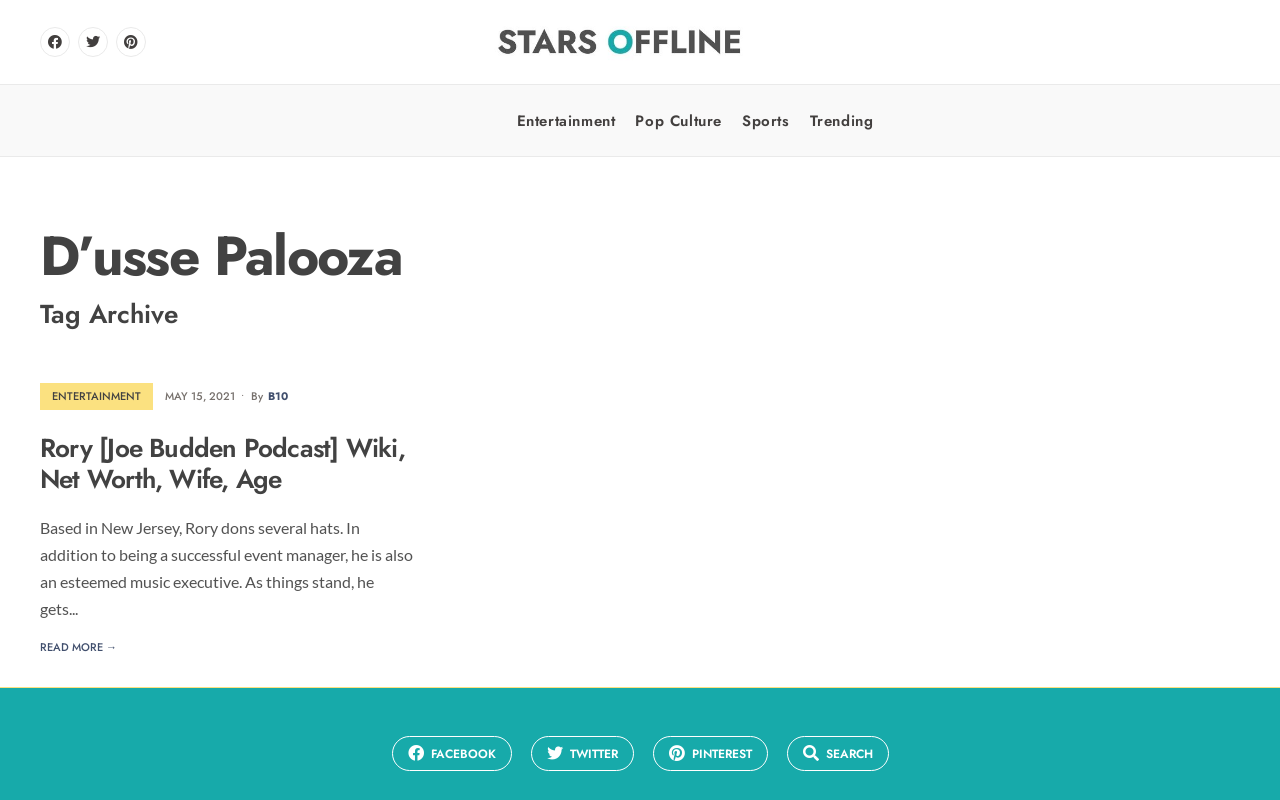Identify the bounding box coordinates for the UI element described as follows: "alt="Stars Offline"". Ensure the coordinates are four float numbers between 0 and 1, formatted as [left, top, right, bottom].

[0.383, 0.022, 0.586, 0.095]